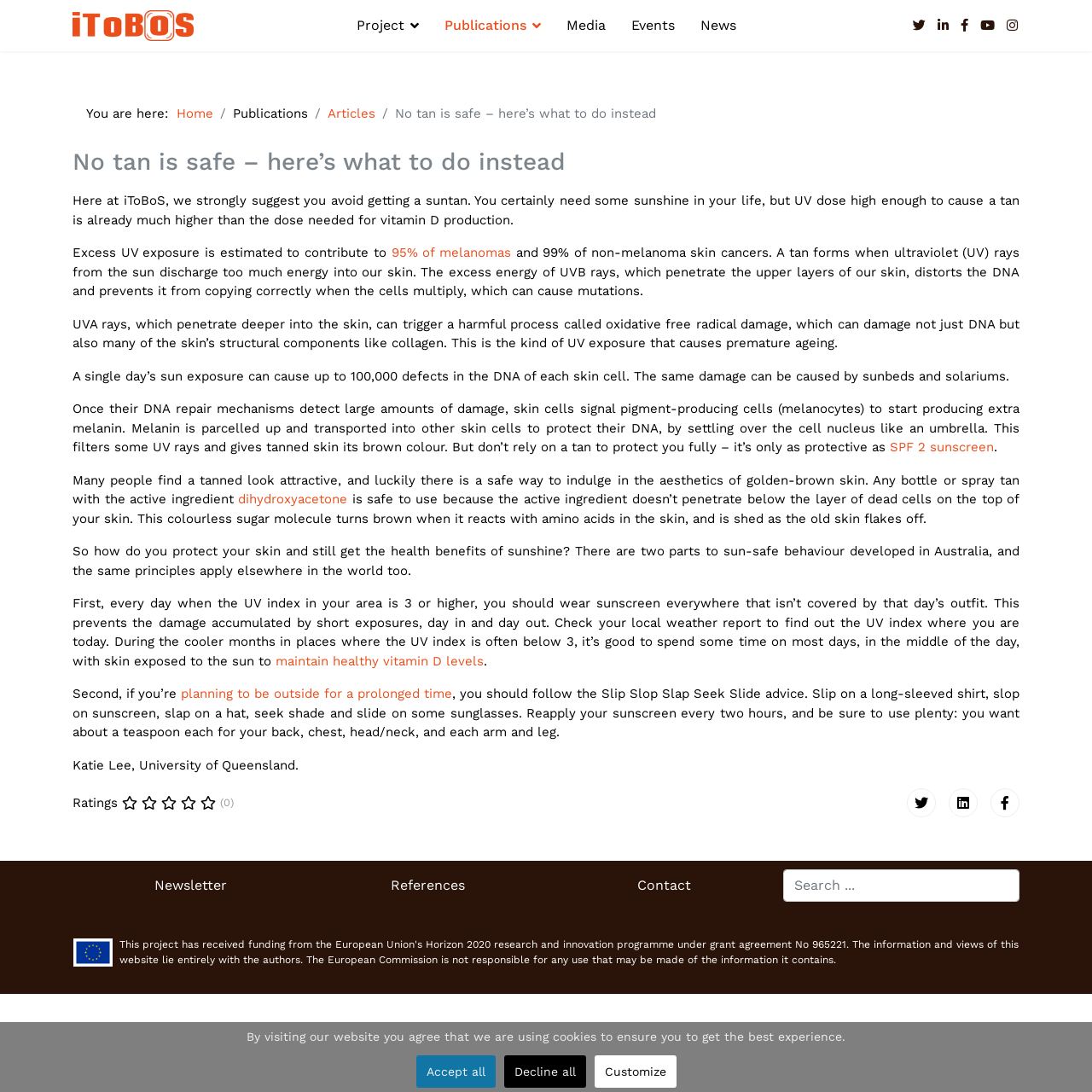Please give the bounding box coordinates of the area that should be clicked to fulfill the following instruction: "Read the article about No tan is safe". The coordinates should be in the format of four float numbers from 0 to 1, i.e., [left, top, right, bottom].

[0.362, 0.097, 0.601, 0.111]